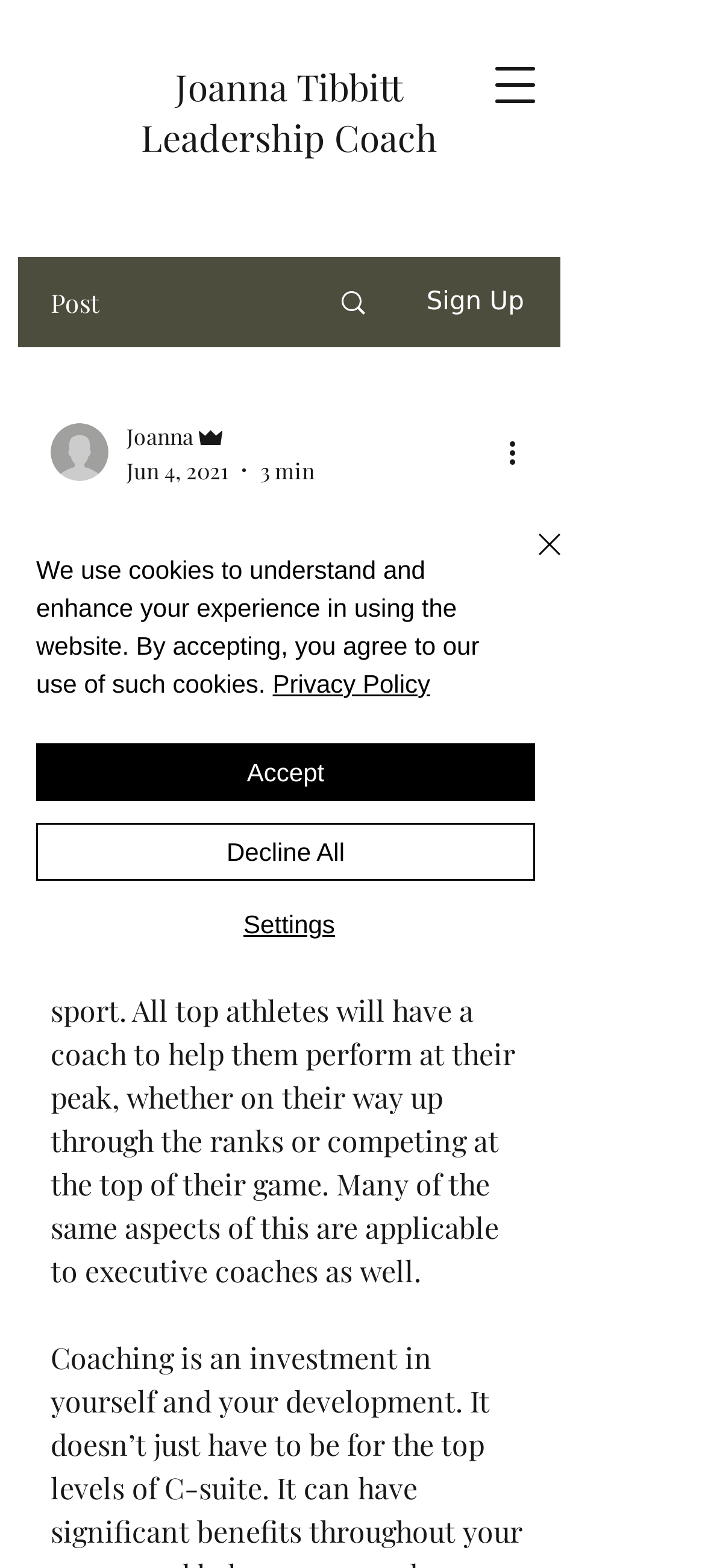Please find and report the bounding box coordinates of the element to click in order to perform the following action: "Sign up". The coordinates should be expressed as four float numbers between 0 and 1, in the format [left, top, right, bottom].

[0.605, 0.183, 0.744, 0.202]